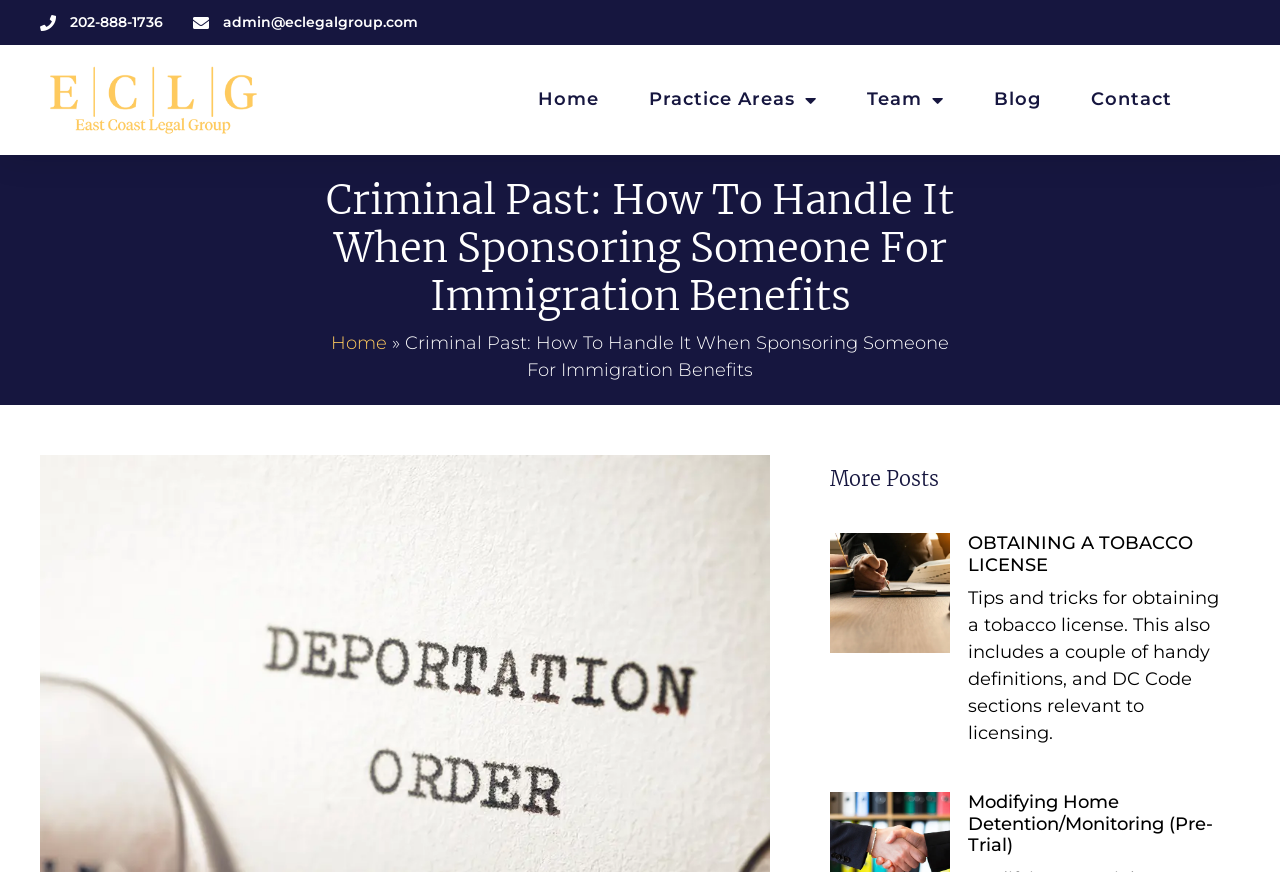Pinpoint the bounding box coordinates of the clickable element needed to complete the instruction: "Call the office". The coordinates should be provided as four float numbers between 0 and 1: [left, top, right, bottom].

[0.055, 0.015, 0.127, 0.036]